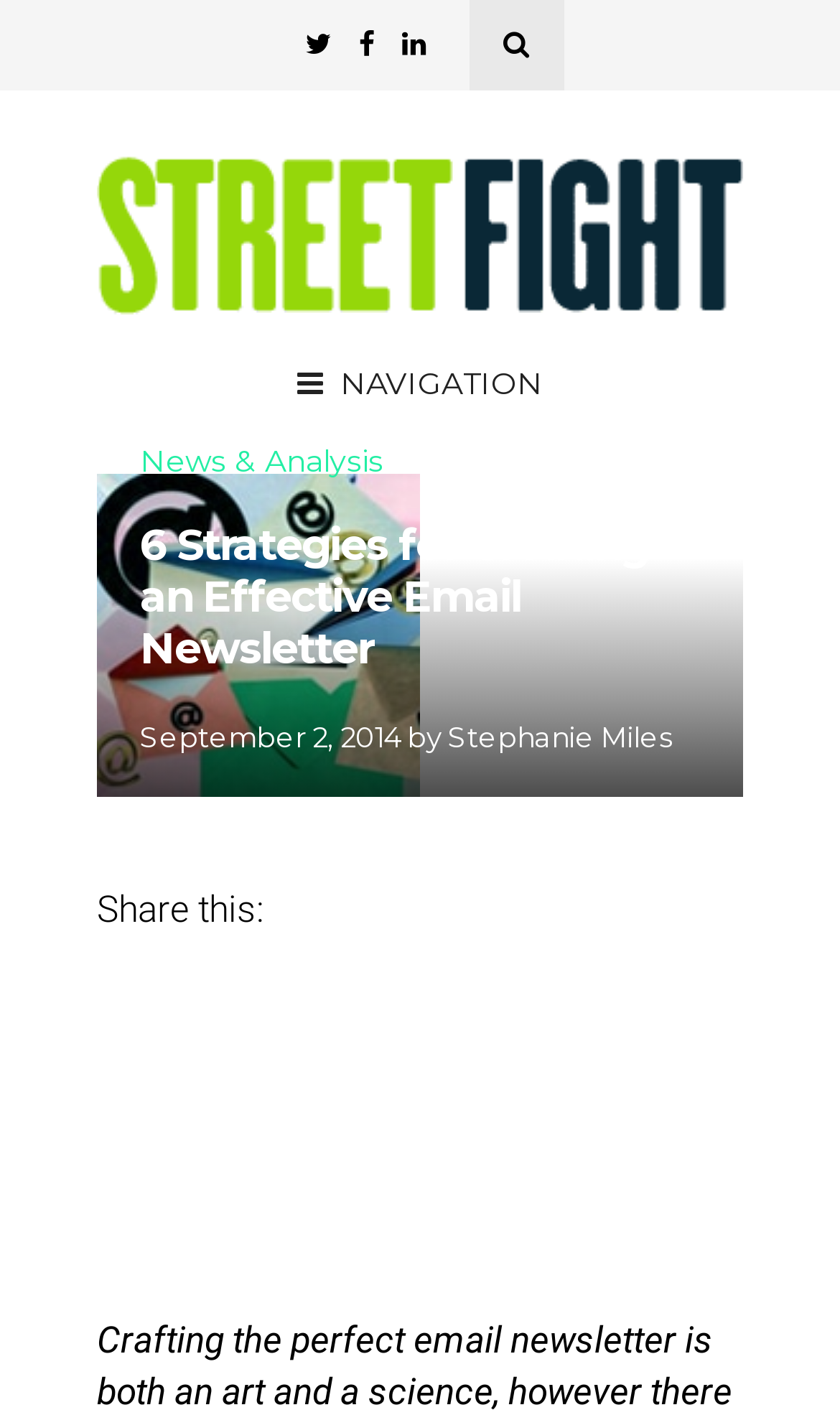Answer in one word or a short phrase: 
What is the date of the article?

September 2, 2014